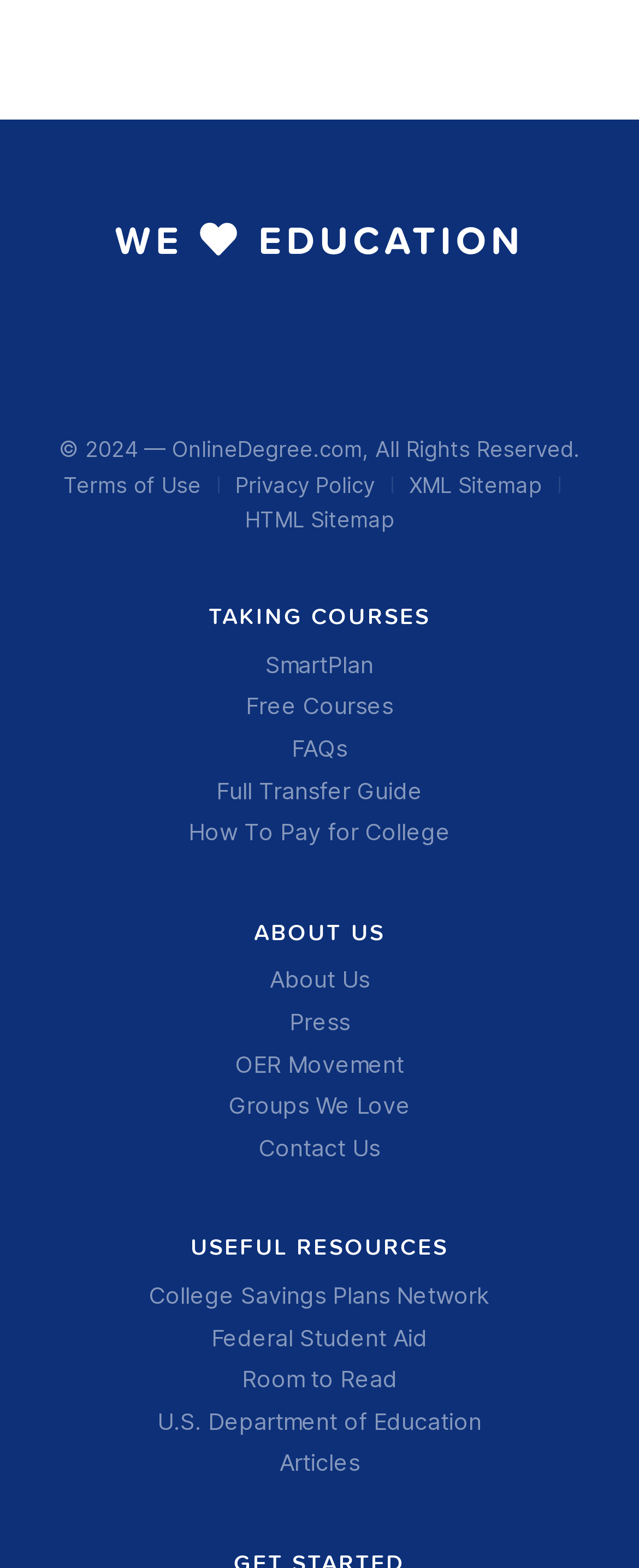Identify the bounding box coordinates of the region that should be clicked to execute the following instruction: "View terms of use".

[0.099, 0.298, 0.314, 0.32]